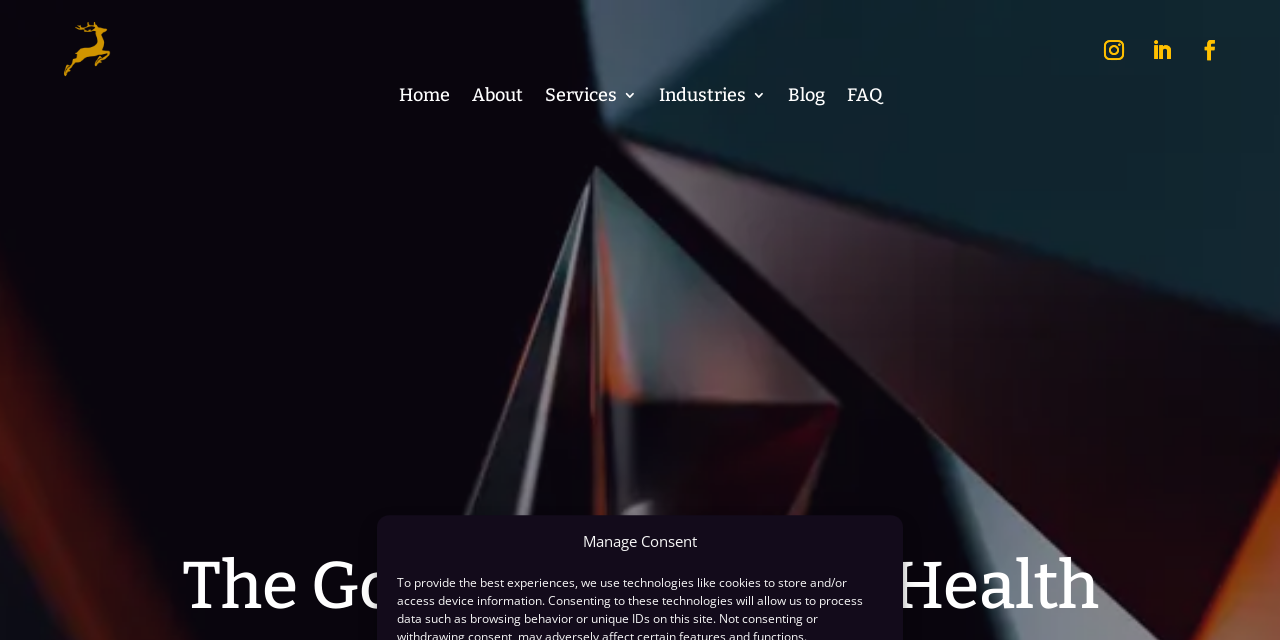Find the bounding box coordinates for the element that must be clicked to complete the instruction: "Explore the Services". The coordinates should be four float numbers between 0 and 1, indicated as [left, top, right, bottom].

[0.425, 0.138, 0.497, 0.172]